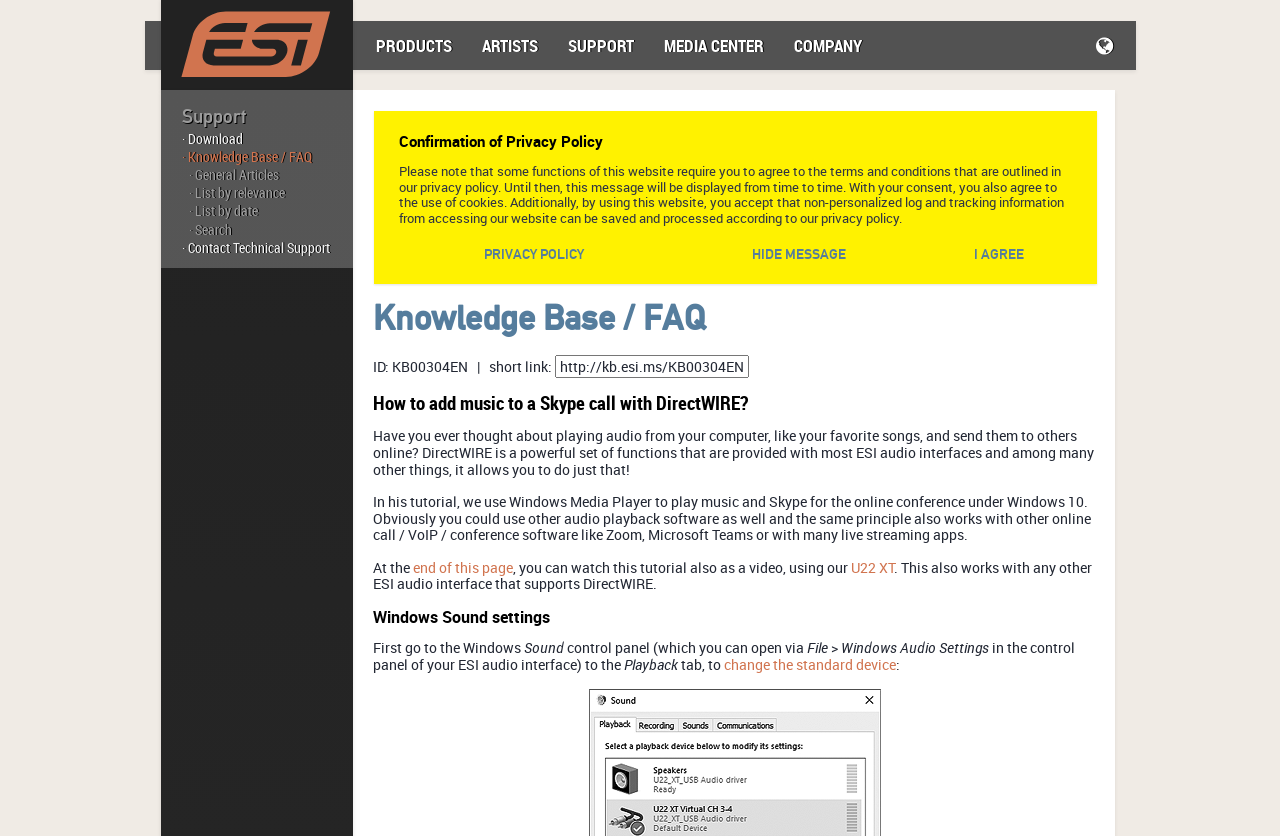Given the description "· Knowledge Base / FAQ", provide the bounding box coordinates of the corresponding UI element.

[0.142, 0.176, 0.243, 0.198]